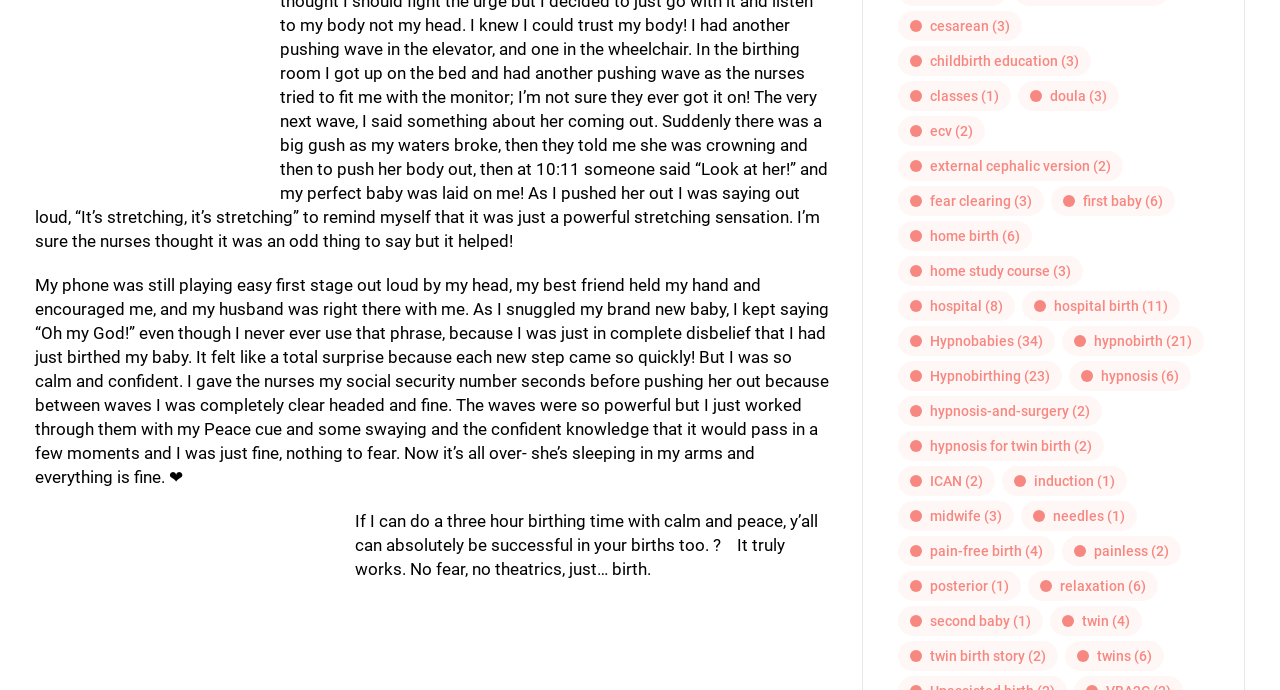Please find the bounding box for the UI component described as follows: "Cookie policy".

None